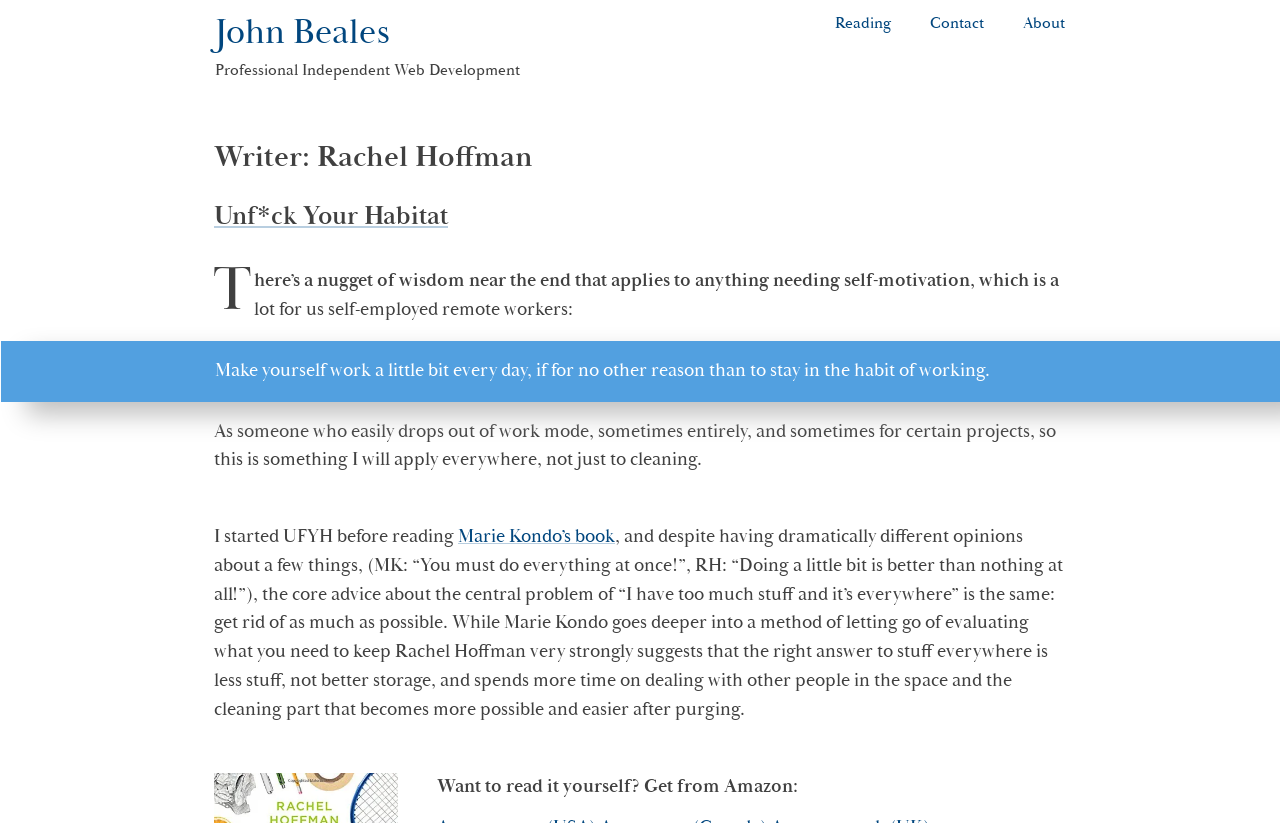Can you locate the main headline on this webpage and provide its text content?

Writer: Rachel Hoffman